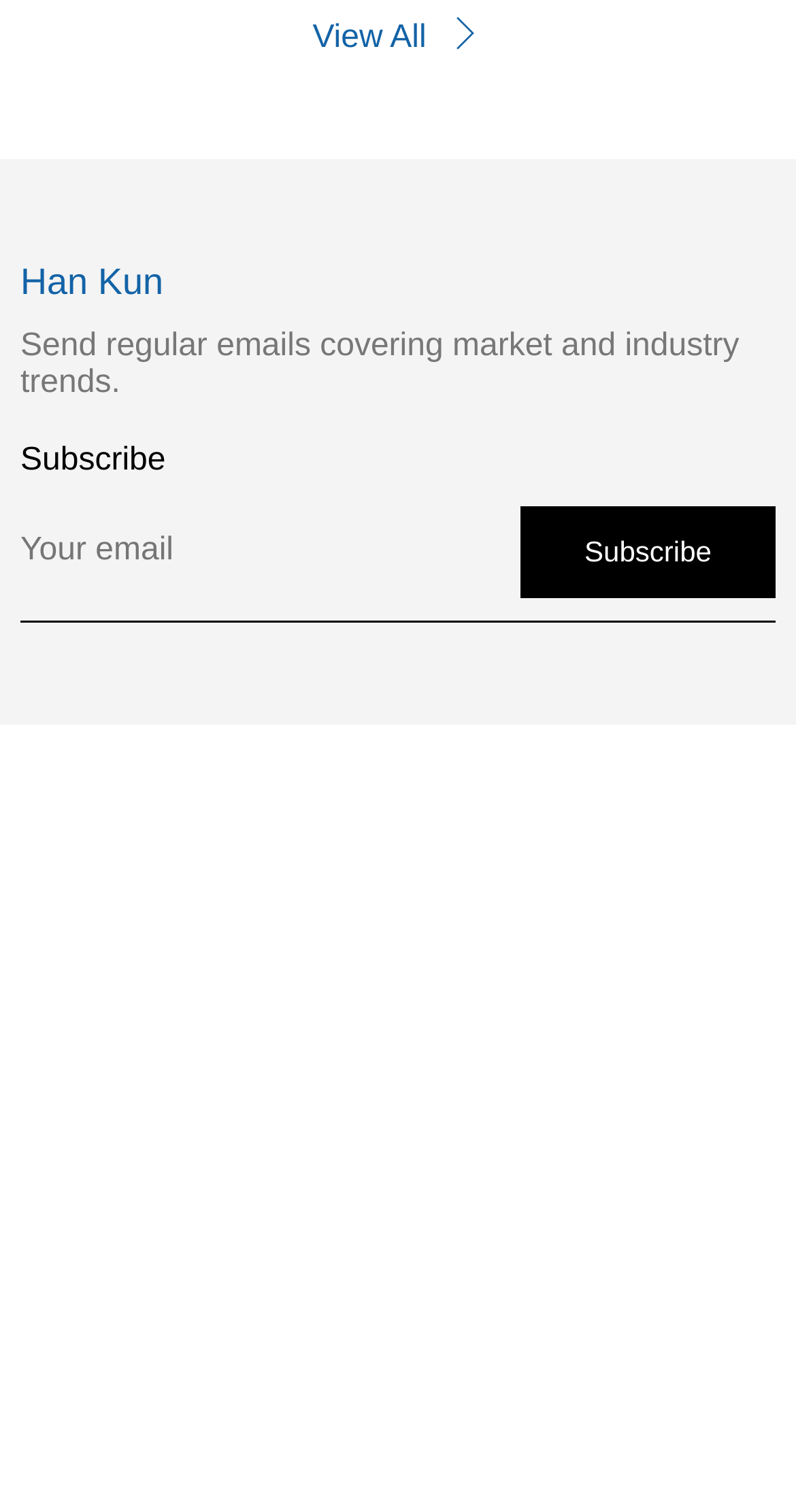What is the phone number of the Beijing office?
Based on the screenshot, give a detailed explanation to answer the question.

The phone number of the Beijing office can be found in the static text element 'Phone：+86 10 8525 5500' with bounding box coordinates [0.026, 0.888, 0.456, 0.91].